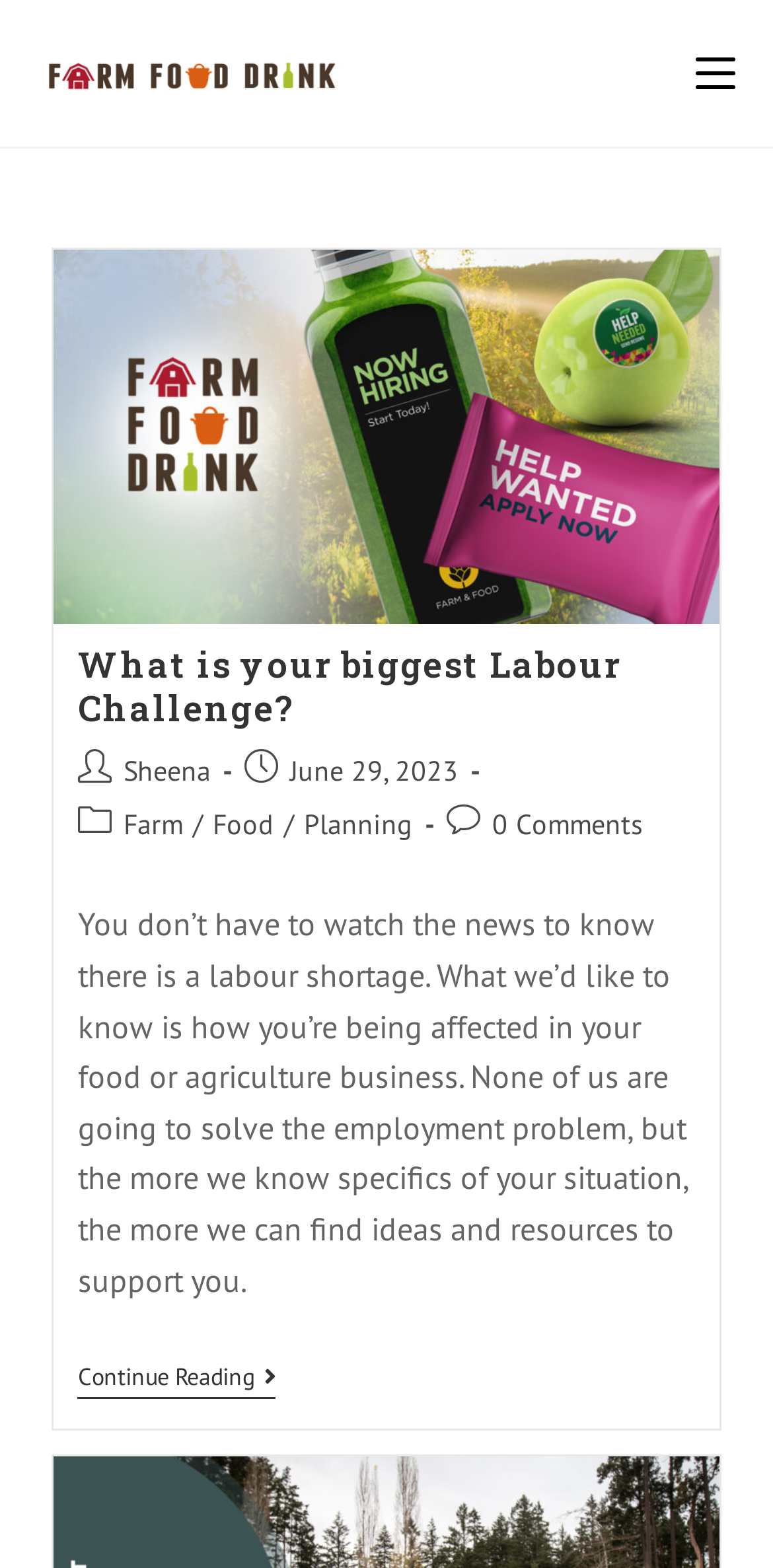How many categories are mentioned in the article?
By examining the image, provide a one-word or phrase answer.

3